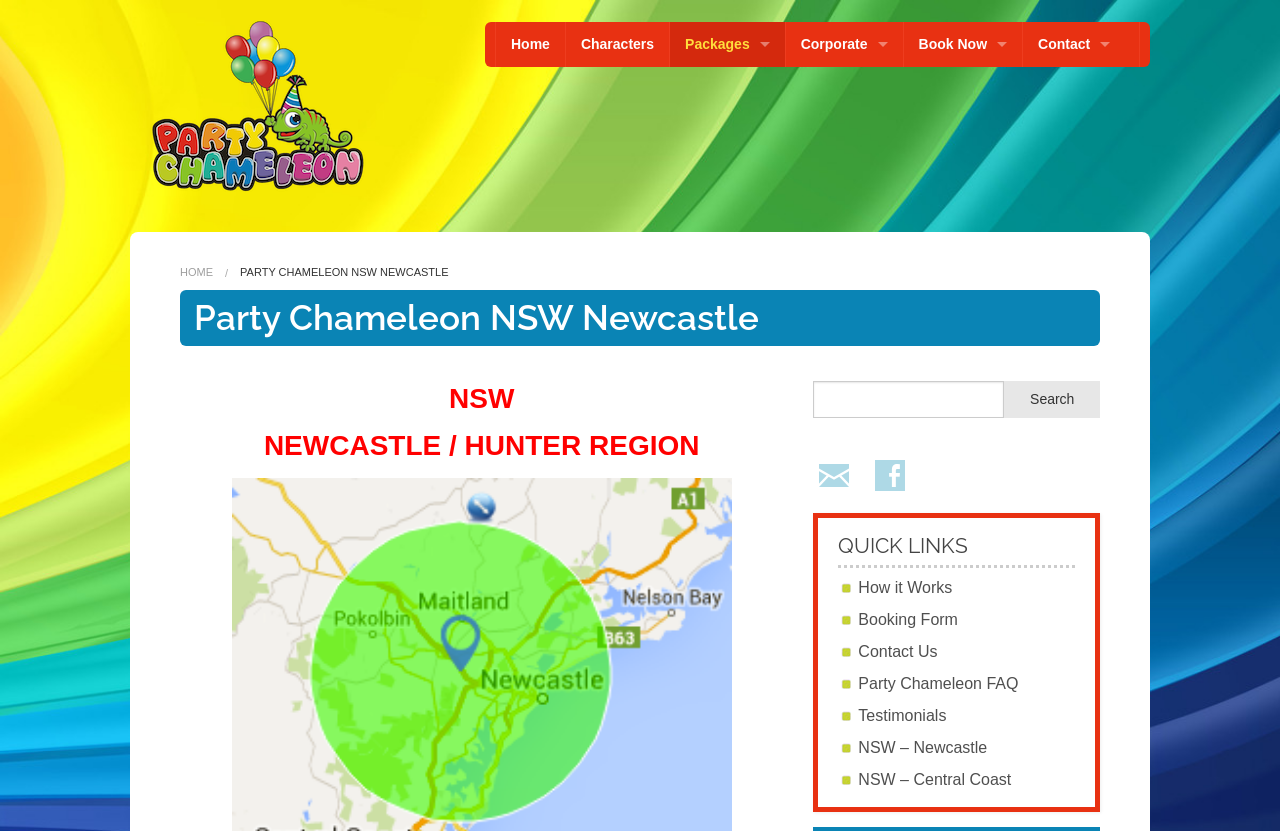What is the main title displayed on this webpage?

Party Chameleon NSW Newcastle